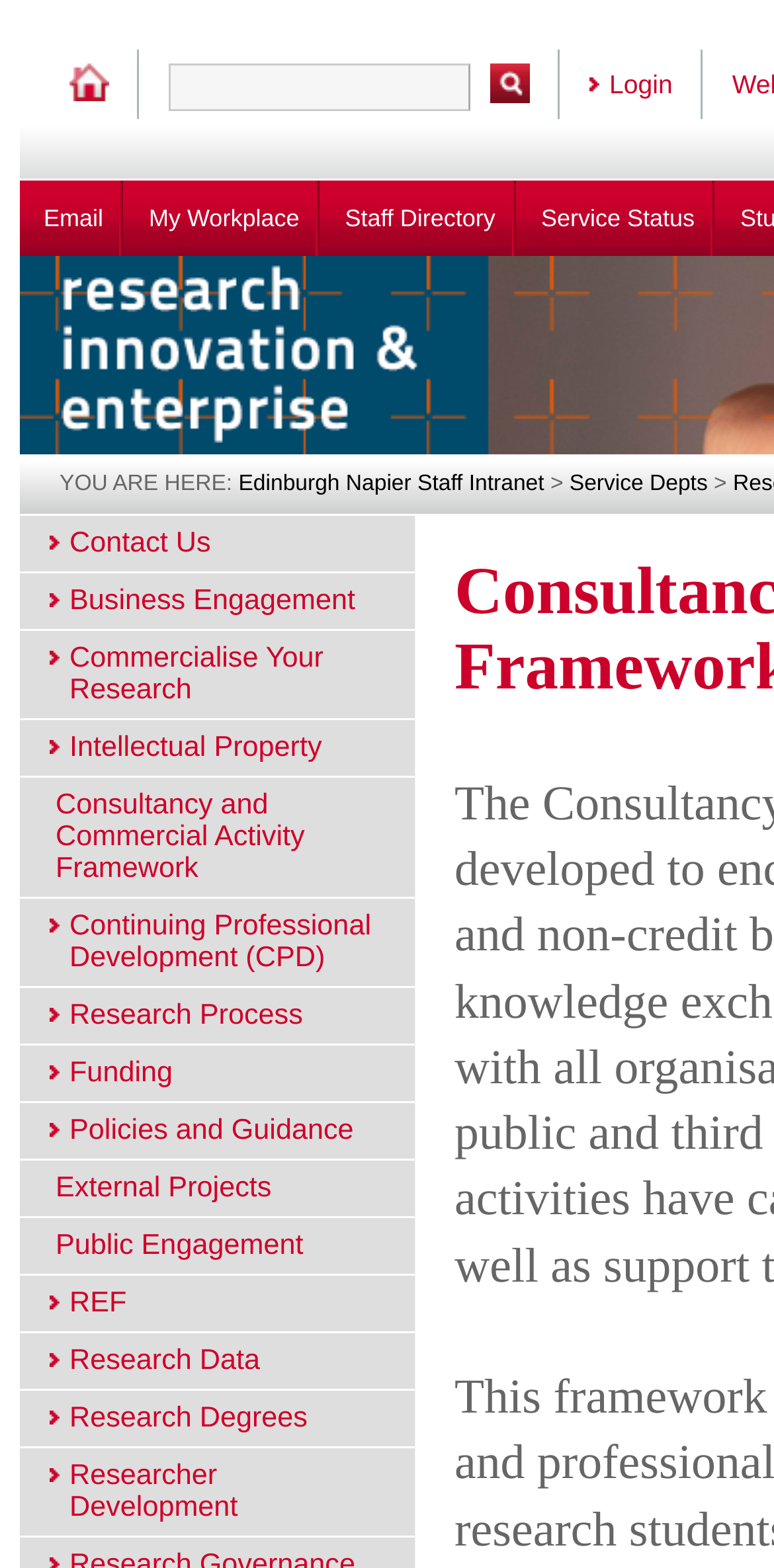Locate the bounding box coordinates of the item that should be clicked to fulfill the instruction: "go to home page".

[0.09, 0.04, 0.141, 0.065]